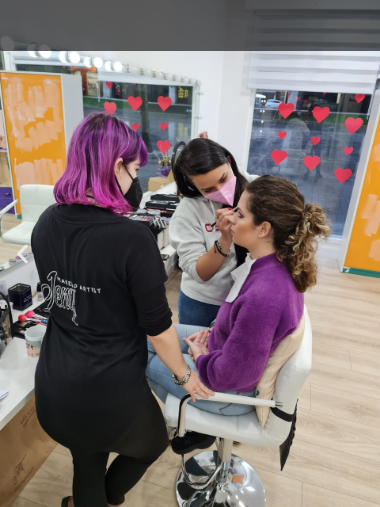Generate a detailed narrative of the image.

In this vibrant salon scene, a professional makeup artist is skillfully applying makeup to a client seated in a stylish, modern chair. The client, with a polished hairstyle, is wearing a cozy purple sweater, exuding an air of relaxation and trust. 

Two artists are engaged in the transformation process: one, with striking purple hair and a black outfit, appears to assist in selecting the right products, while the other, dressed in a white hoodie, focuses intently on enhancing the client's features. The backdrop is cheerful, decorated with playful red hearts, adding to the warm and inviting atmosphere of the studio. The setting reflects a blend of creativity and professionalism, highlighting the artistry involved in makeup application.